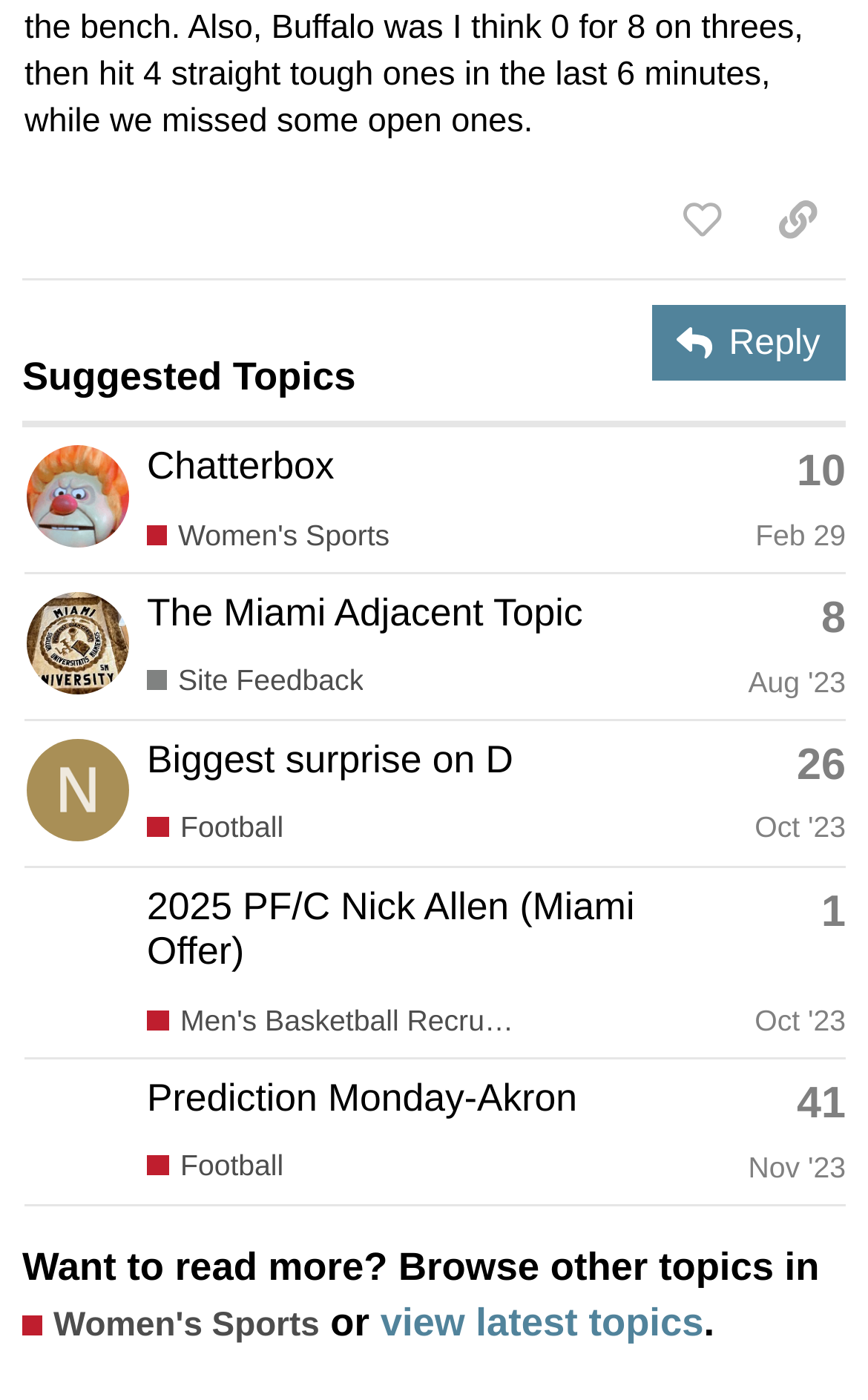Find the bounding box coordinates of the area to click in order to follow the instruction: "go to home page".

None